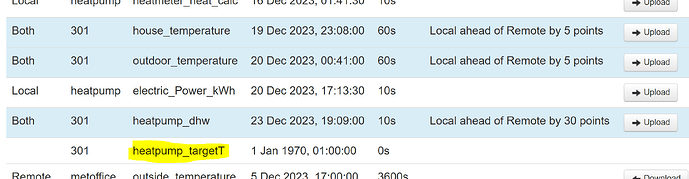Answer in one word or a short phrase: 
What month are the readings from?

December 2023